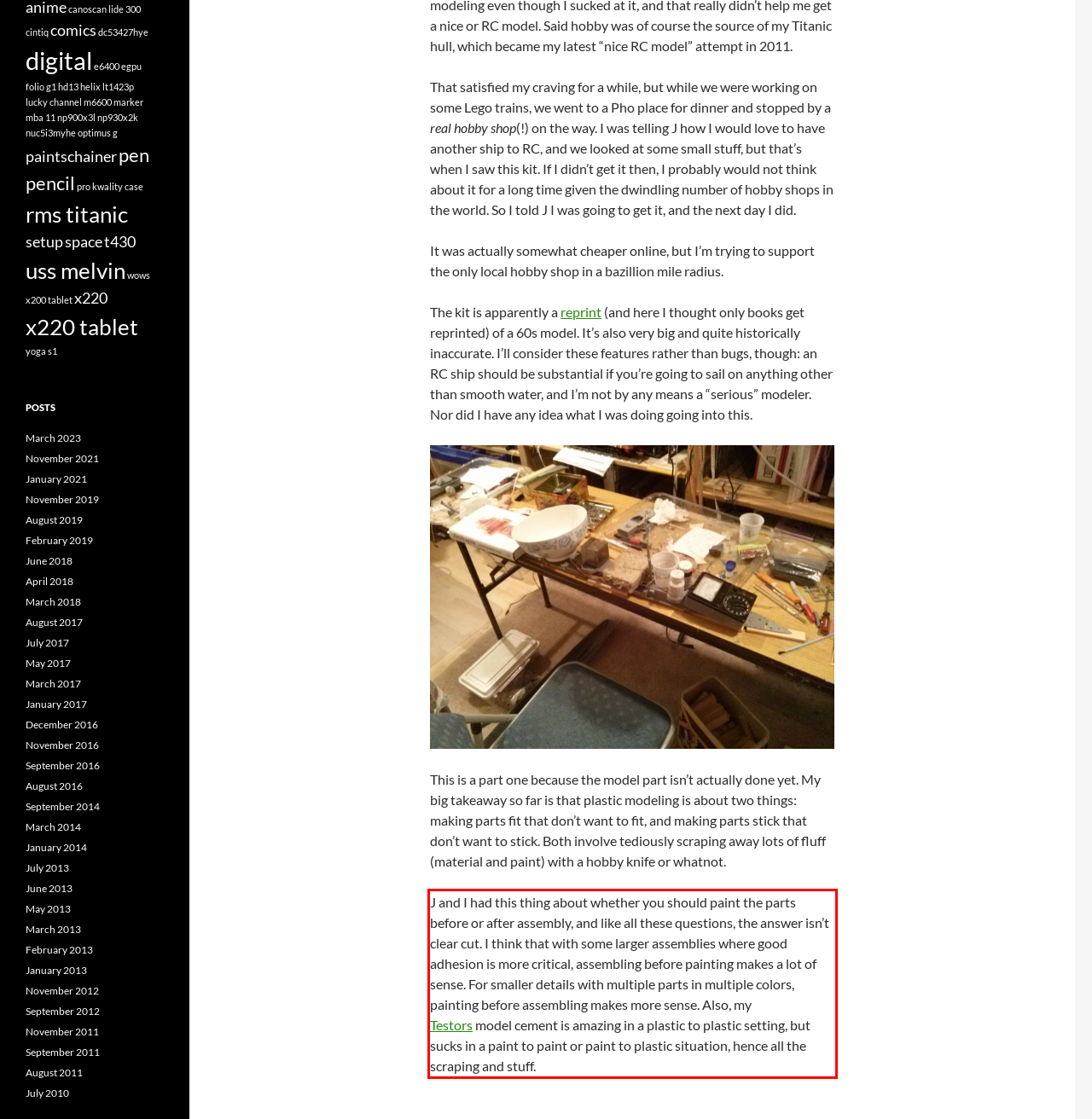Using the provided webpage screenshot, identify and read the text within the red rectangle bounding box.

J and I had this thing about whether you should paint the parts before or after assembly, and like all these questions, the answer isn’t clear cut. I think that with some larger assemblies where good adhesion is more critical, assembling before painting makes a lot of sense. For smaller details with multiple parts in multiple colors, painting before assembling makes more sense. Also, my Testors model cement is amazing in a plastic to plastic setting, but sucks in a paint to paint or paint to plastic situation, hence all the scraping and stuff.